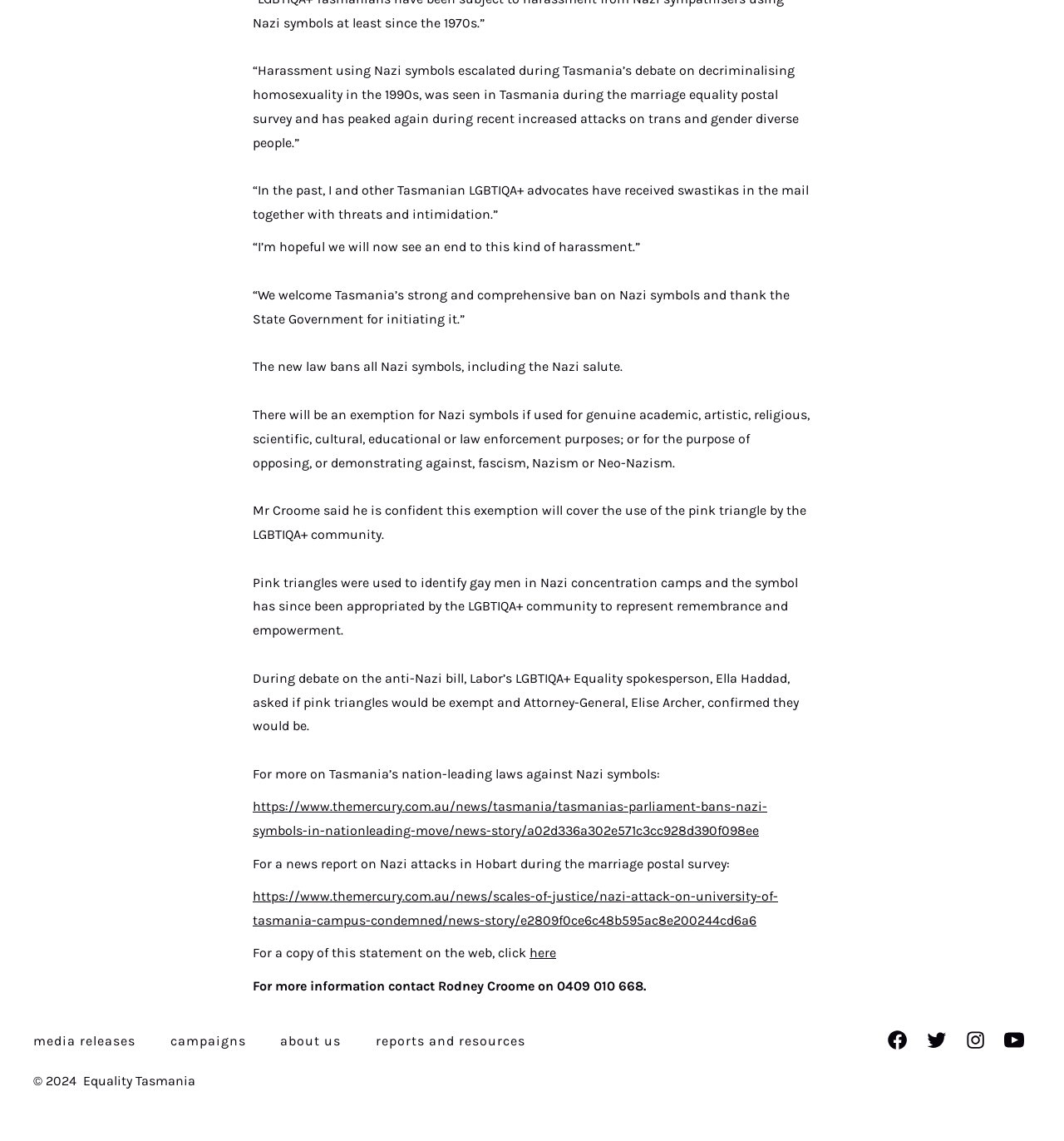Determine the bounding box coordinates for the HTML element described here: "Campaigns".

[0.145, 0.898, 0.246, 0.927]